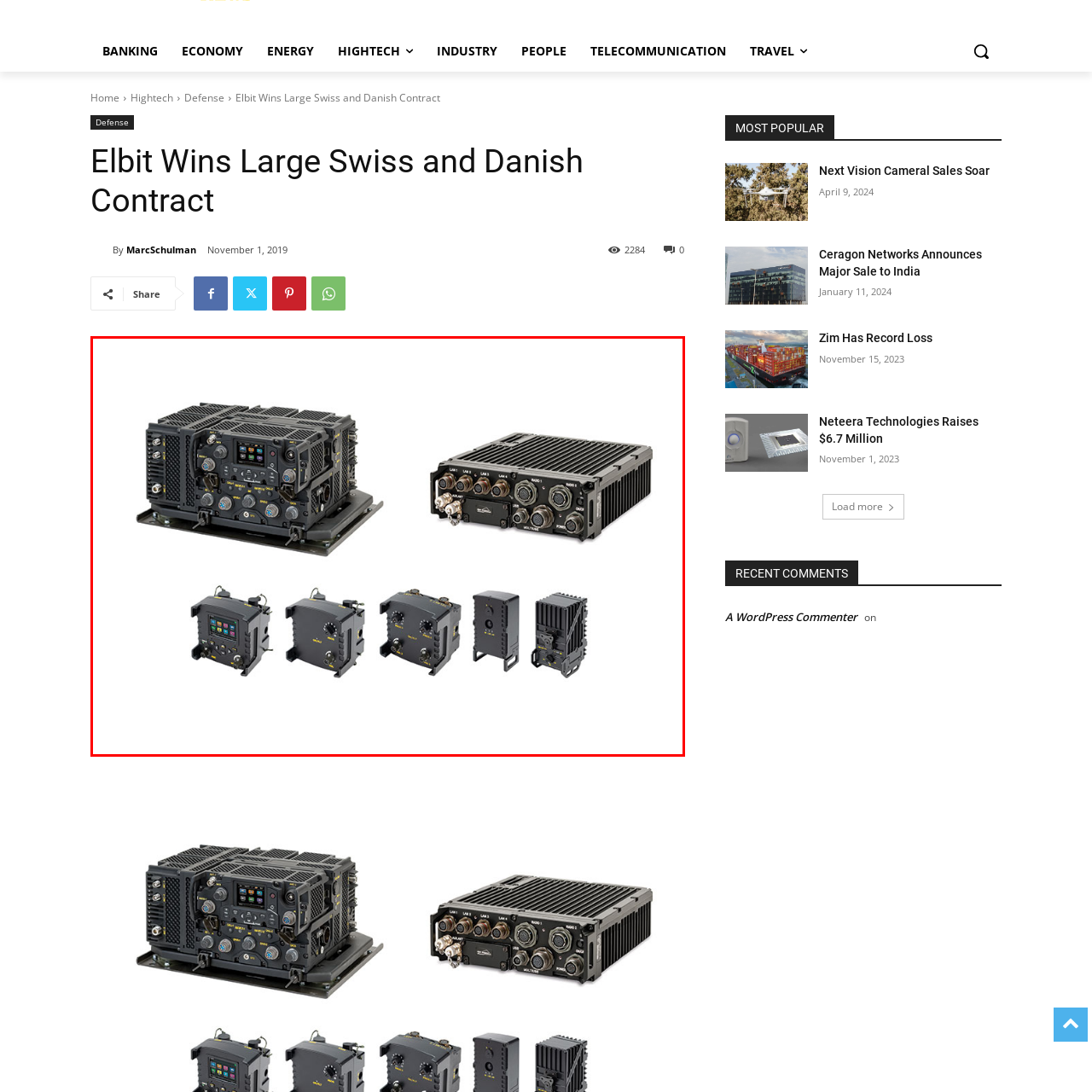Examine the area surrounded by the red box and describe it in detail.

The image showcases a variety of advanced communication equipment, featuring both compact and modular designs. On the left, a larger unit appears to possess multiple control interfaces, including buttons and a digital display, indicative of sophisticated functionality. This may suggest its use in intricate communication systems or military applications. Adjacent to it, a smaller, ruggedized unit is displayed, designed for versatility and ease of integration.

Below these primary units, several additional compact devices are arranged, displaying a combination of ports and interfaces. The configurations suggest these units might be intended for mobile or field use, emphasizing durability and adaptability in diverse operational environments. This equipment likely plays a crucial role in ensuring effective communication capabilities in high-tech sectors, including defense and aerospace.